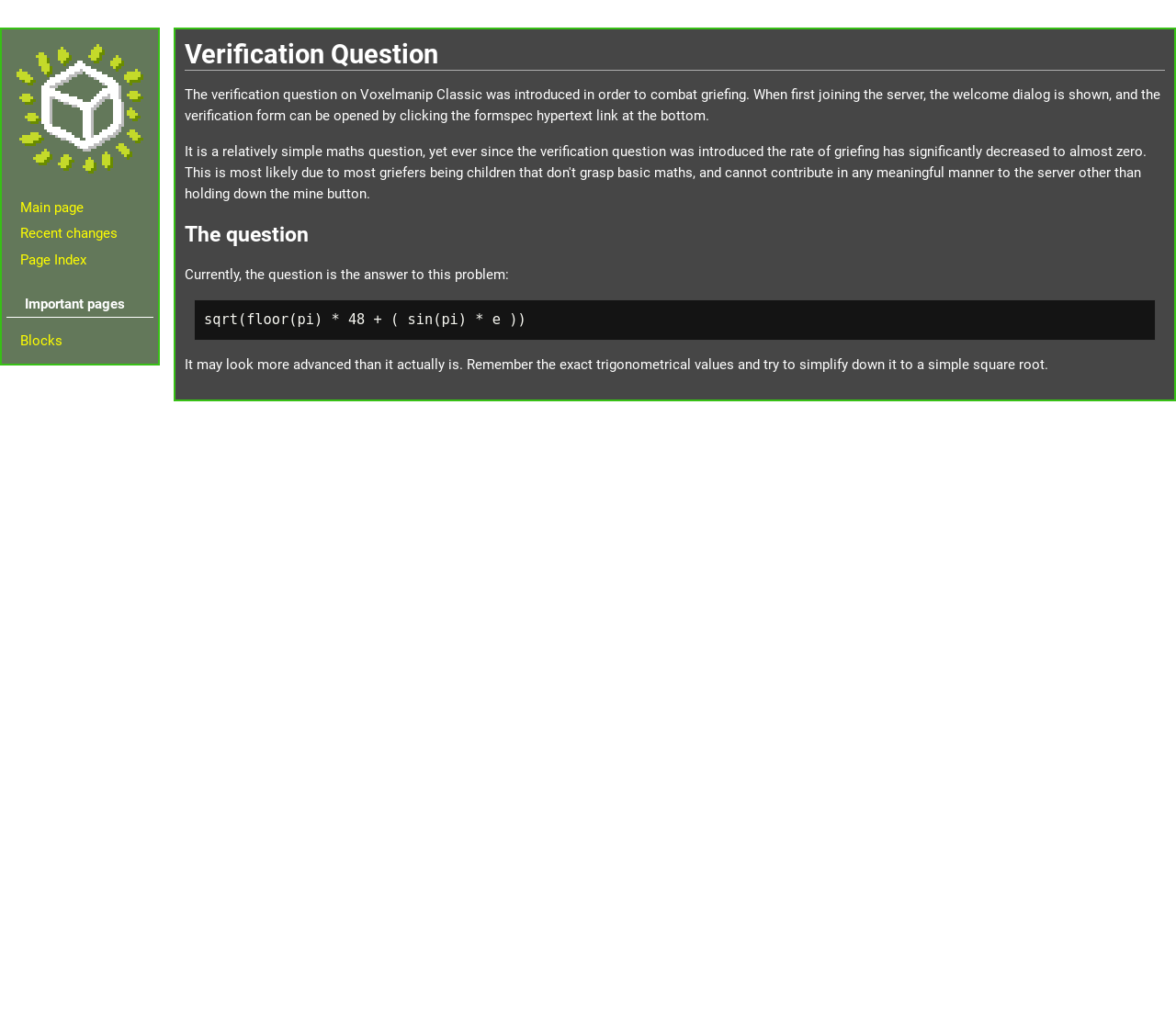Bounding box coordinates should be in the format (top-left x, top-left y, bottom-right x, bottom-right y) and all values should be floating point numbers between 0 and 1. Determine the bounding box coordinate for the UI element described as: Recent changes

[0.017, 0.223, 0.1, 0.239]